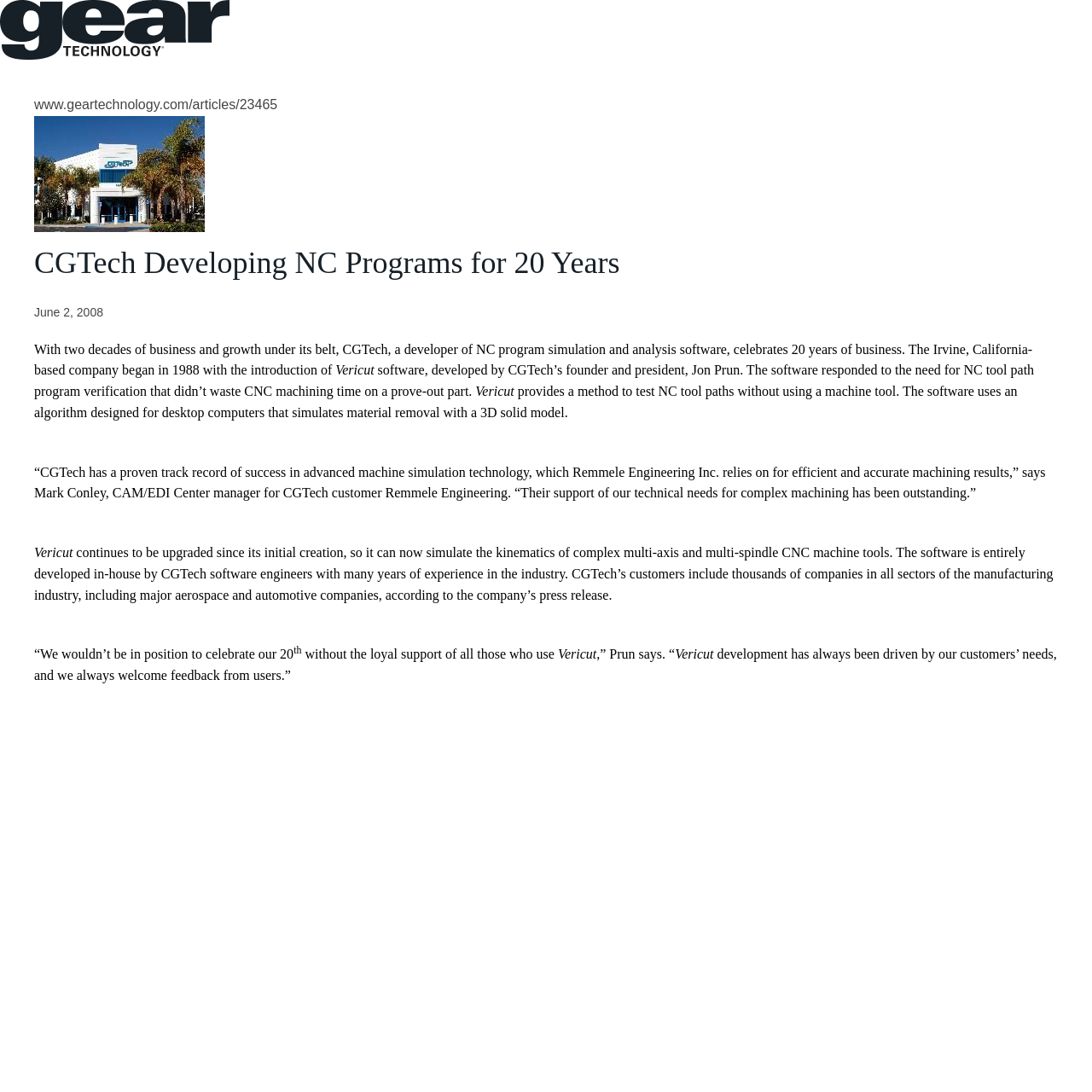Locate the primary heading on the webpage and return its text.

CGTech Developing NC Programs for 20 Years